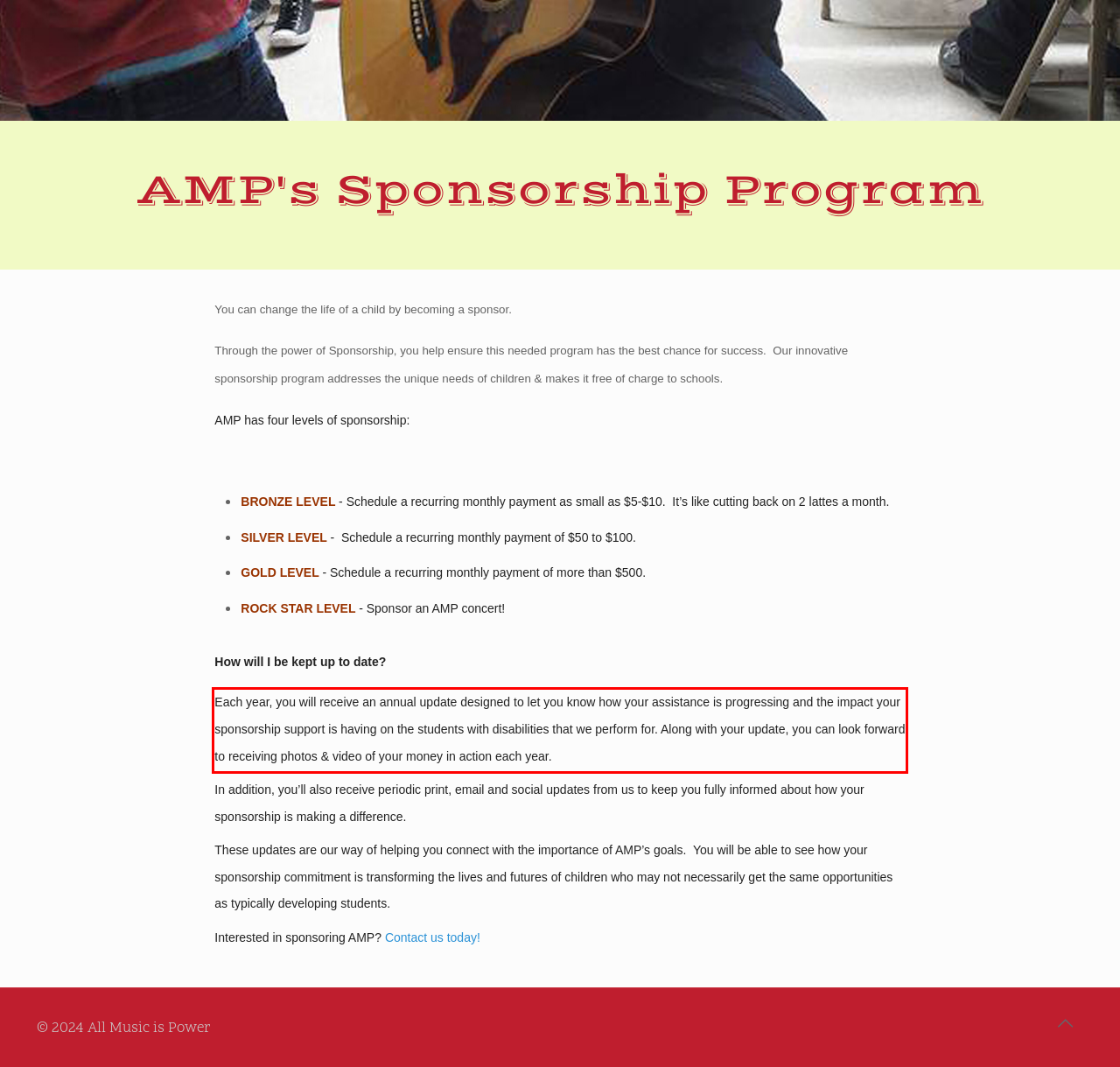Extract and provide the text found inside the red rectangle in the screenshot of the webpage.

Each year, you will receive an annual update designed to let you know how your assistance is progressing and the impact your sponsorship support is having on the students with disabilities that we perform for. Along with your update, you can look forward to receiving photos & video of your money in action each year.